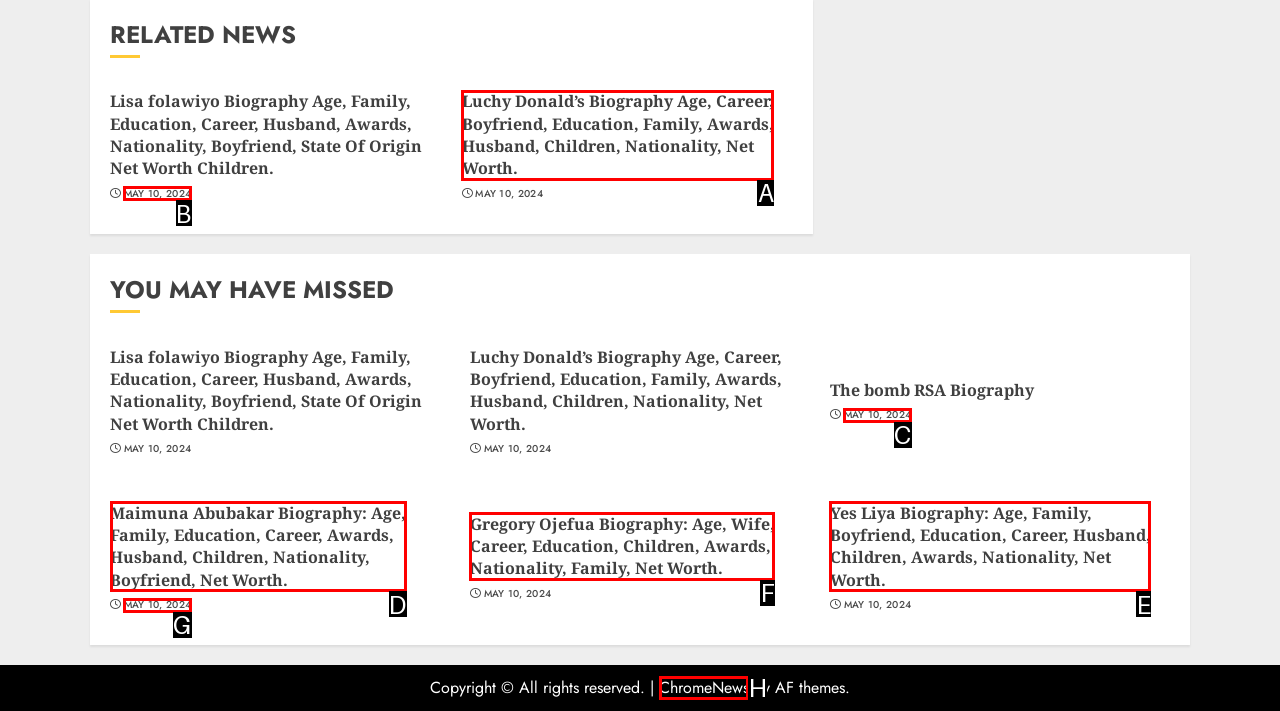Which lettered option should be clicked to achieve the task: Visit ChromeNews? Choose from the given choices.

H